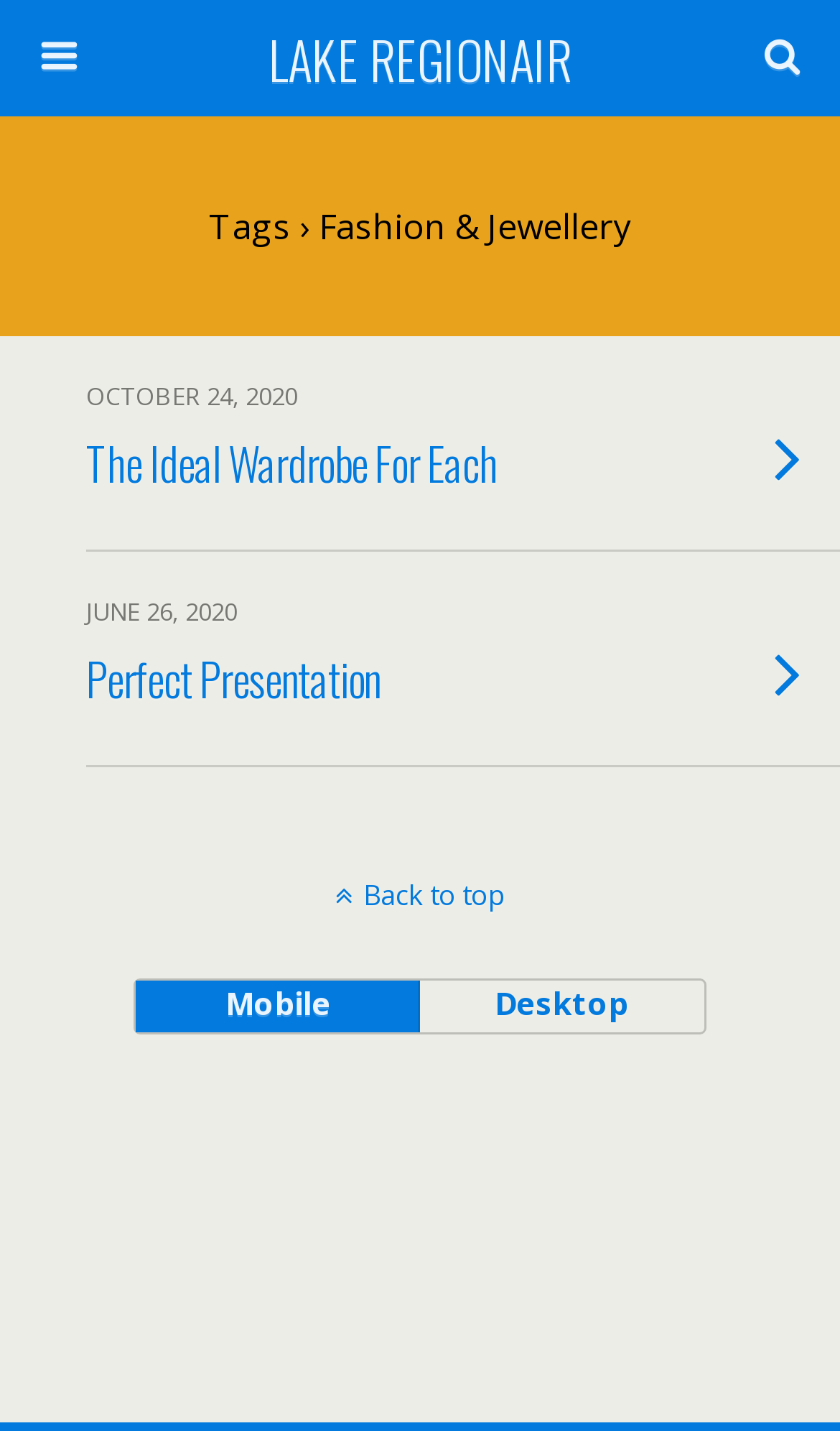Determine the coordinates of the bounding box that should be clicked to complete the instruction: "click on the search button". The coordinates should be represented by four float numbers between 0 and 1: [left, top, right, bottom].

[0.764, 0.089, 0.949, 0.13]